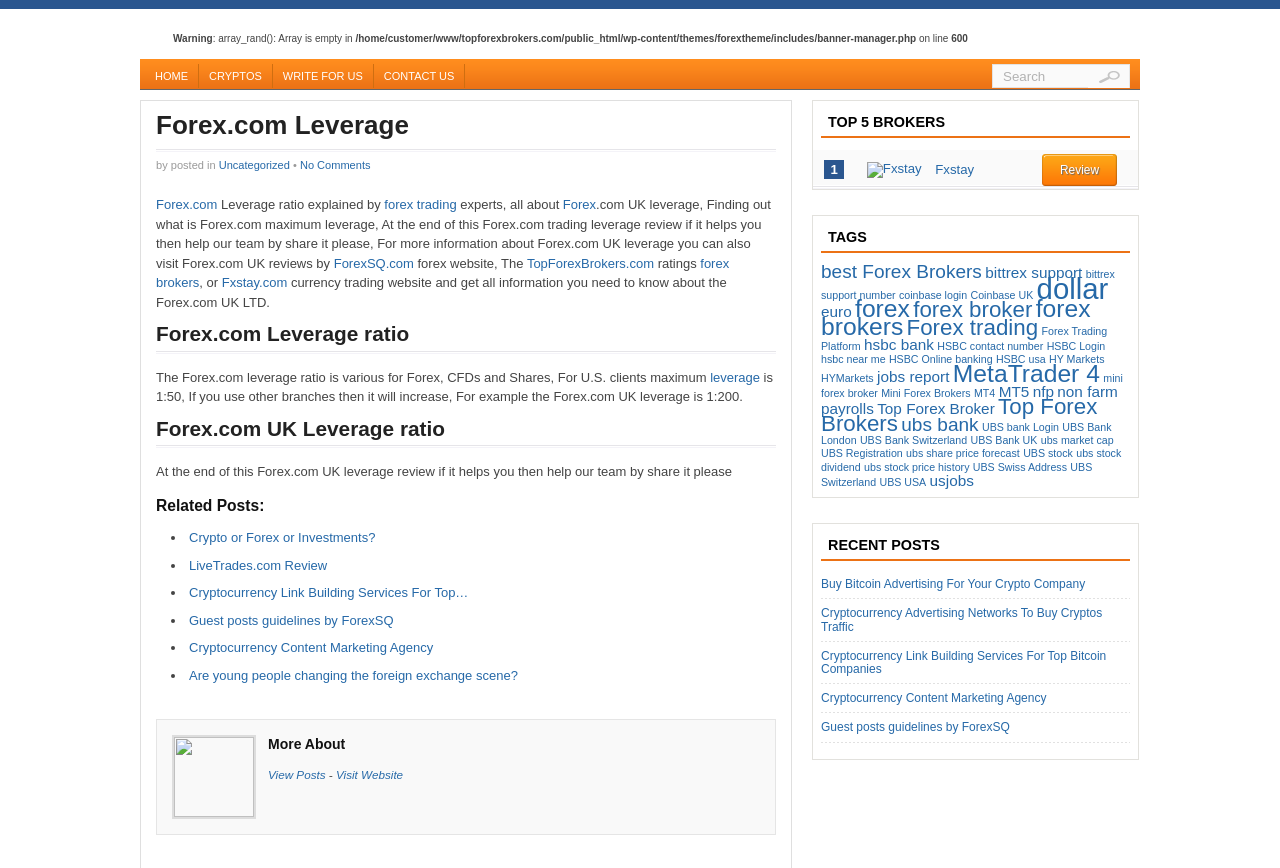Find the bounding box coordinates of the clickable element required to execute the following instruction: "View Posts by". Provide the coordinates as four float numbers between 0 and 1, i.e., [left, top, right, bottom].

[0.209, 0.884, 0.254, 0.899]